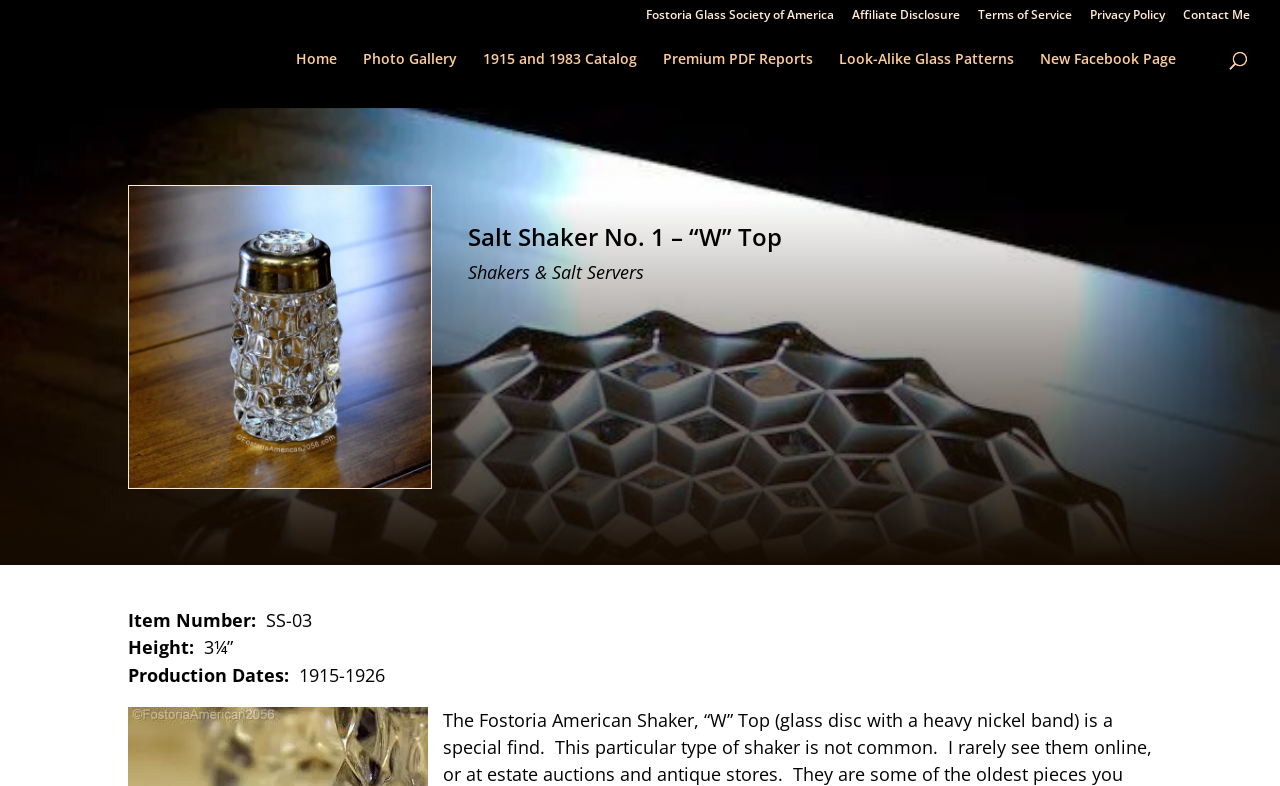Highlight the bounding box coordinates of the region I should click on to meet the following instruction: "Go to Home page".

[0.231, 0.066, 0.263, 0.112]